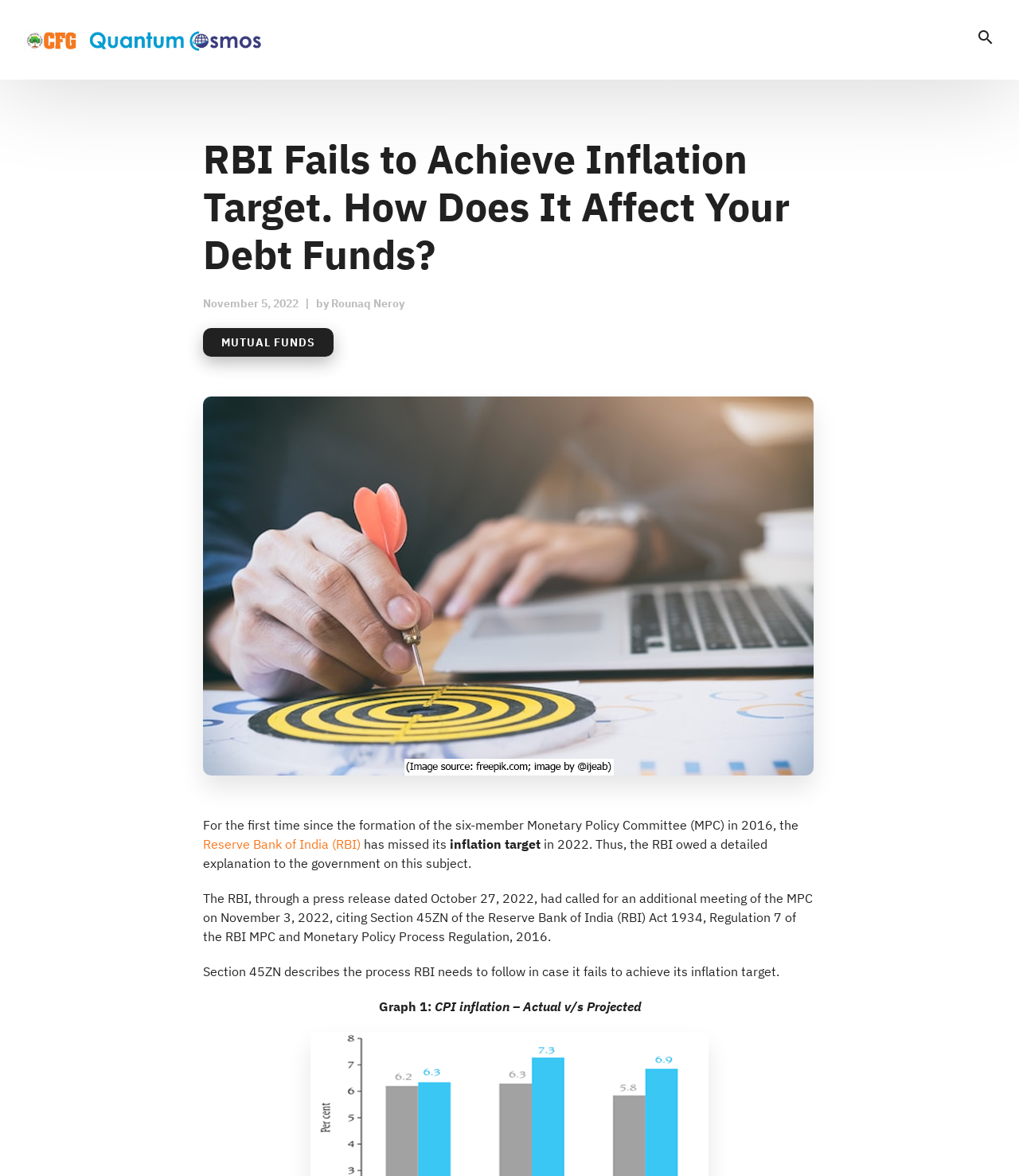Give the bounding box coordinates for the element described as: "Reserve Bank of India (RBI)".

[0.199, 0.711, 0.354, 0.724]